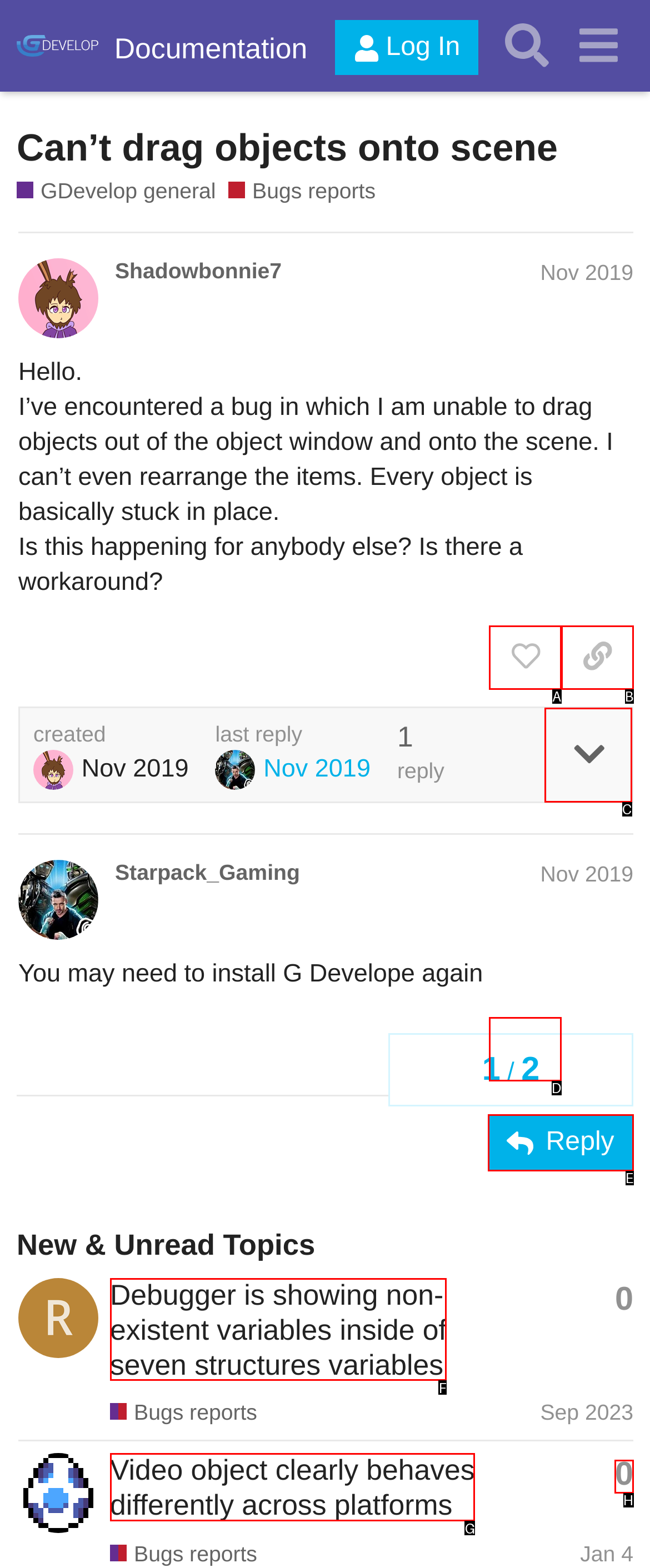Choose the HTML element that aligns with the description: title="like this post". Indicate your choice by stating the letter.

D